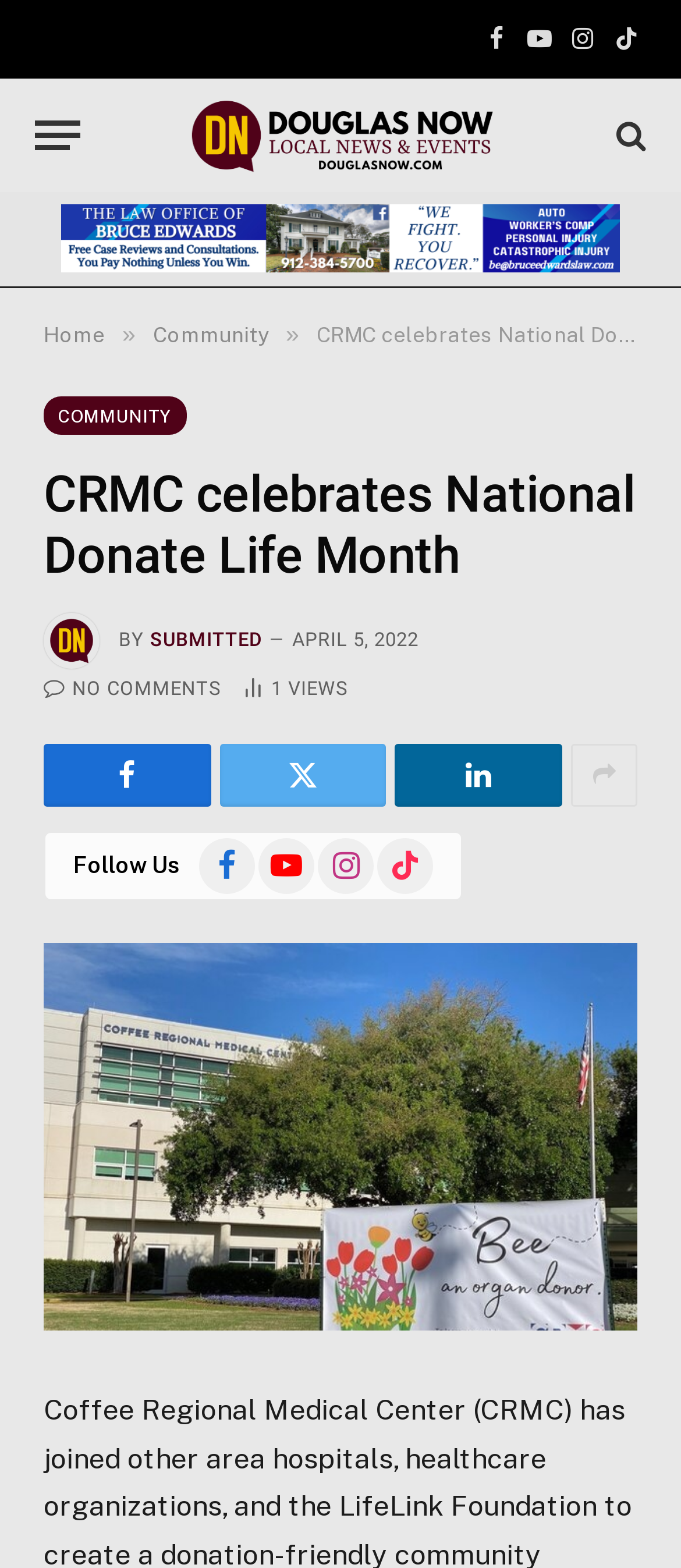Please find the bounding box coordinates of the element that must be clicked to perform the given instruction: "Open the menu". The coordinates should be four float numbers from 0 to 1, i.e., [left, top, right, bottom].

[0.051, 0.061, 0.118, 0.111]